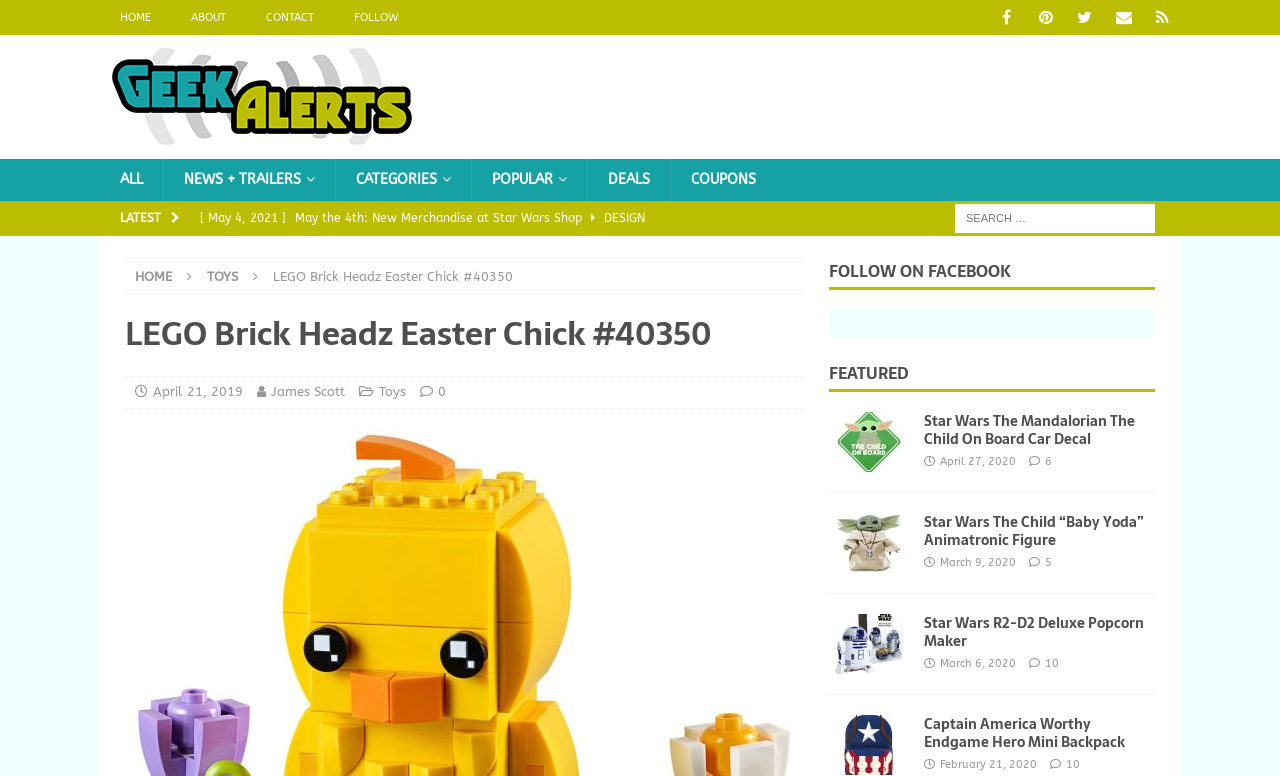Please indicate the bounding box coordinates of the element's region to be clicked to achieve the instruction: "Read the article about LEGO Brick Headz Easter Chick #40350". Provide the coordinates as four float numbers between 0 and 1, i.e., [left, top, right, bottom].

[0.098, 0.405, 0.627, 0.471]